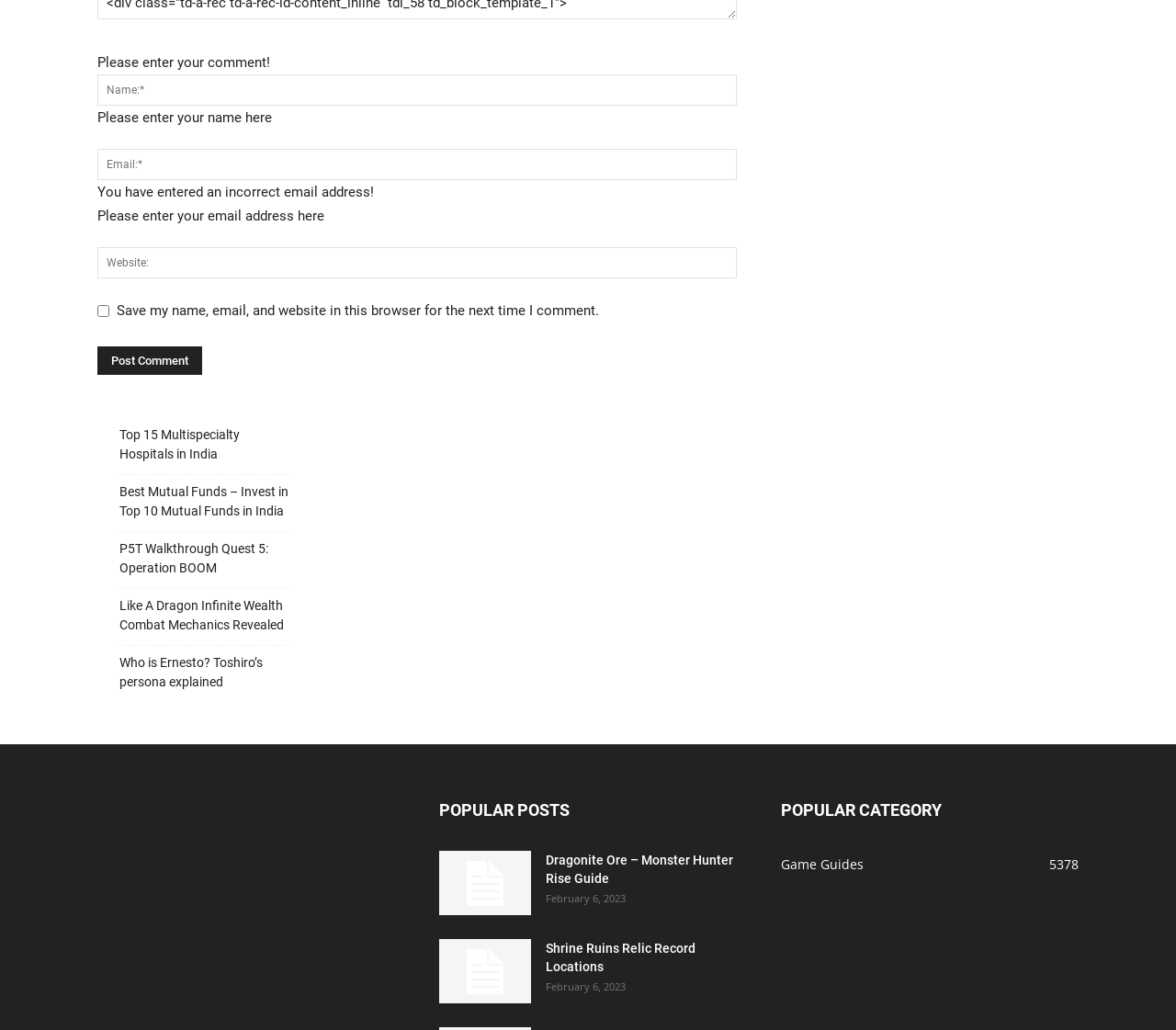Please identify the coordinates of the bounding box that should be clicked to fulfill this instruction: "Visit the Top 15 Multispecialty Hospitals in India page".

[0.102, 0.413, 0.245, 0.451]